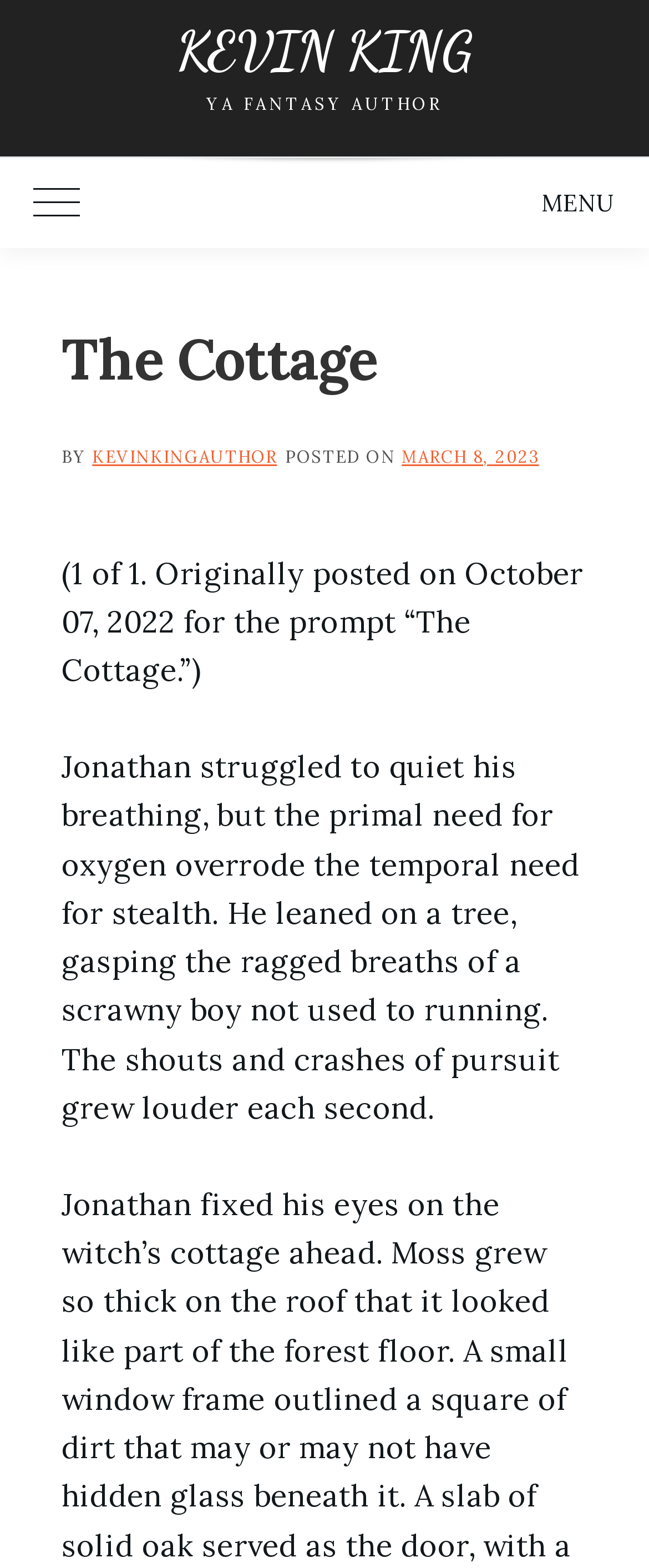Given the element description Kevin King, predict the bounding box coordinates for the UI element in the webpage screenshot. The format should be (top-left x, top-left y, bottom-right x, bottom-right y), and the values should be between 0 and 1.

[0.272, 0.013, 0.728, 0.053]